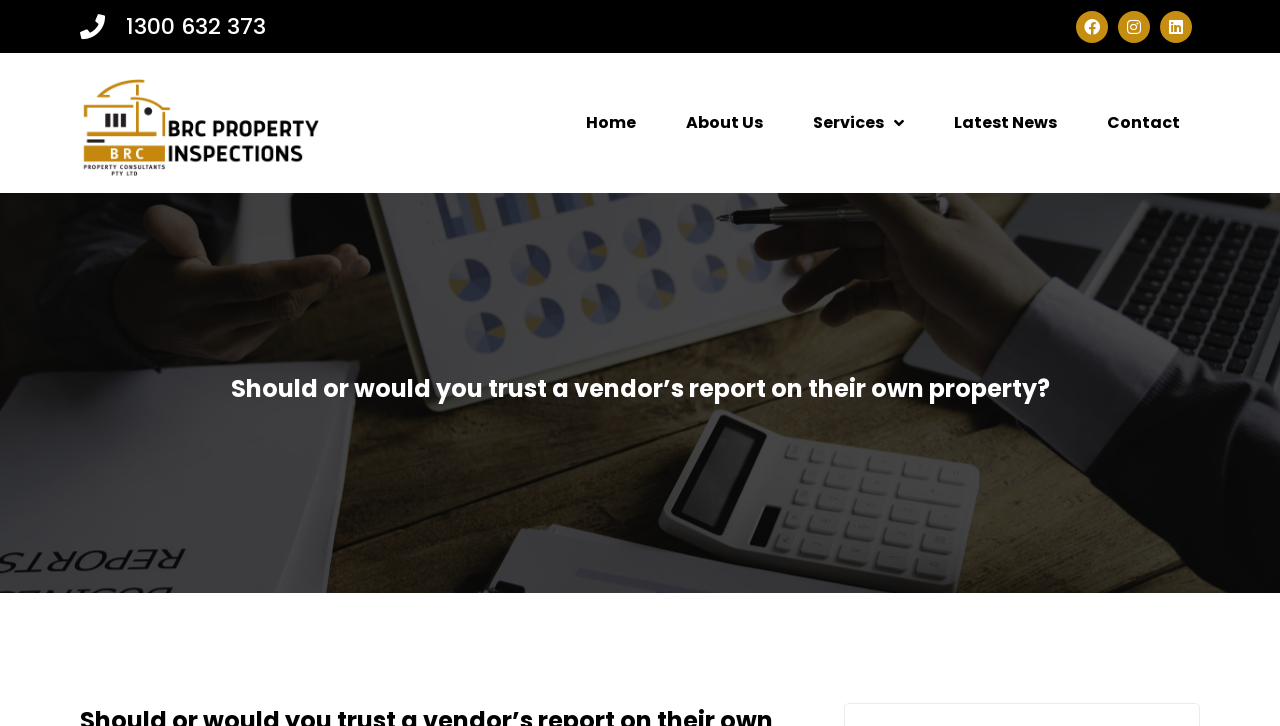Identify and provide the bounding box coordinates of the UI element described: "Services". The coordinates should be formatted as [left, top, right, bottom], with each number being a float between 0 and 1.

[0.62, 0.137, 0.722, 0.201]